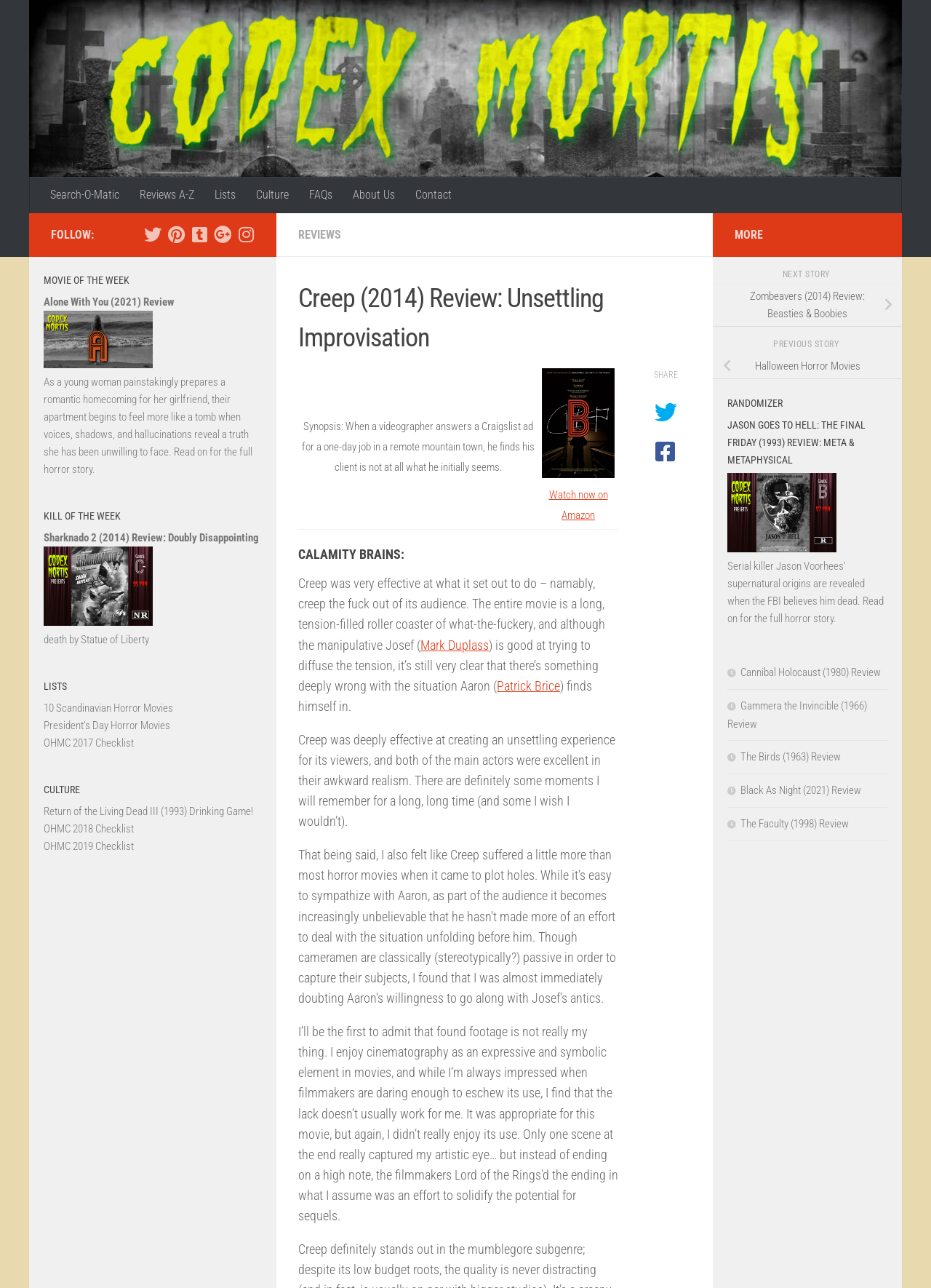For the following element description, predict the bounding box coordinates in the format (top-left x, top-left y, bottom-right x, bottom-right y). All values should be floating point numbers between 0 and 1. Description: FAQs

[0.321, 0.138, 0.368, 0.166]